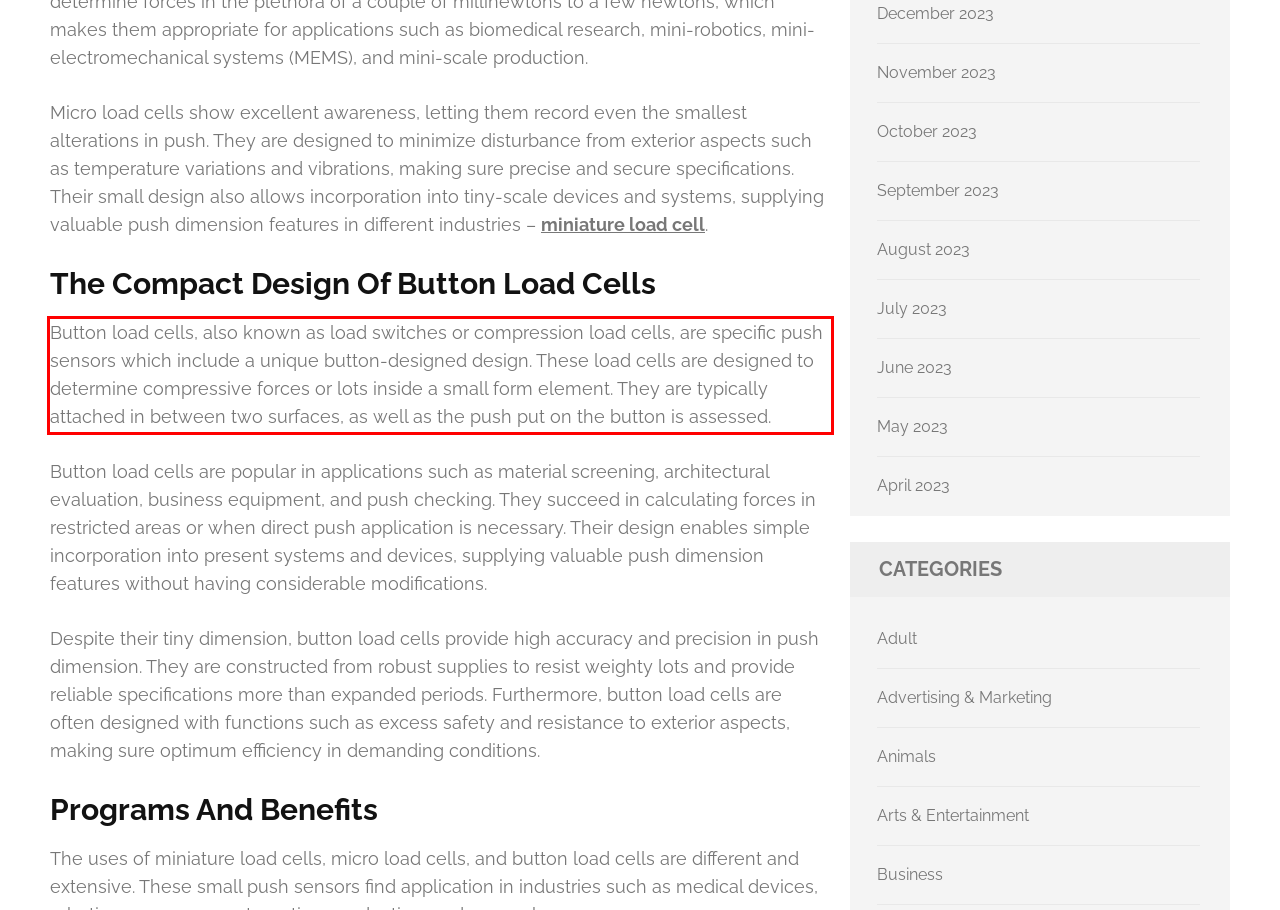Examine the webpage screenshot and use OCR to obtain the text inside the red bounding box.

Button load cells, also known as load switches or compression load cells, are specific push sensors which include a unique button-designed design. These load cells are designed to determine compressive forces or lots inside a small form element. They are typically attached in between two surfaces, as well as the push put on the button is assessed.